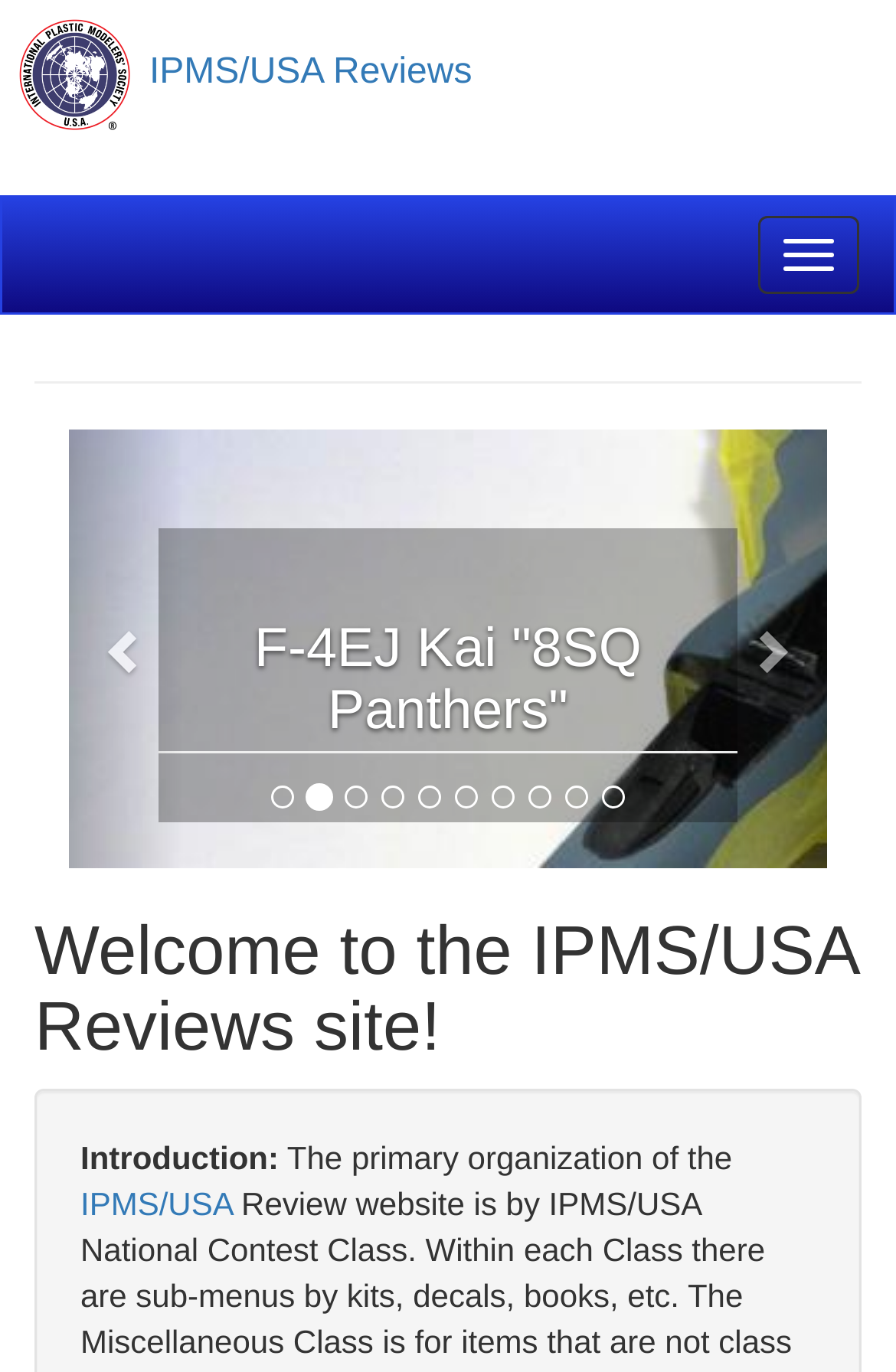Specify the bounding box coordinates (top-left x, top-left y, bottom-right x, bottom-right y) of the UI element in the screenshot that matches this description: Previous

[0.077, 0.313, 0.204, 0.633]